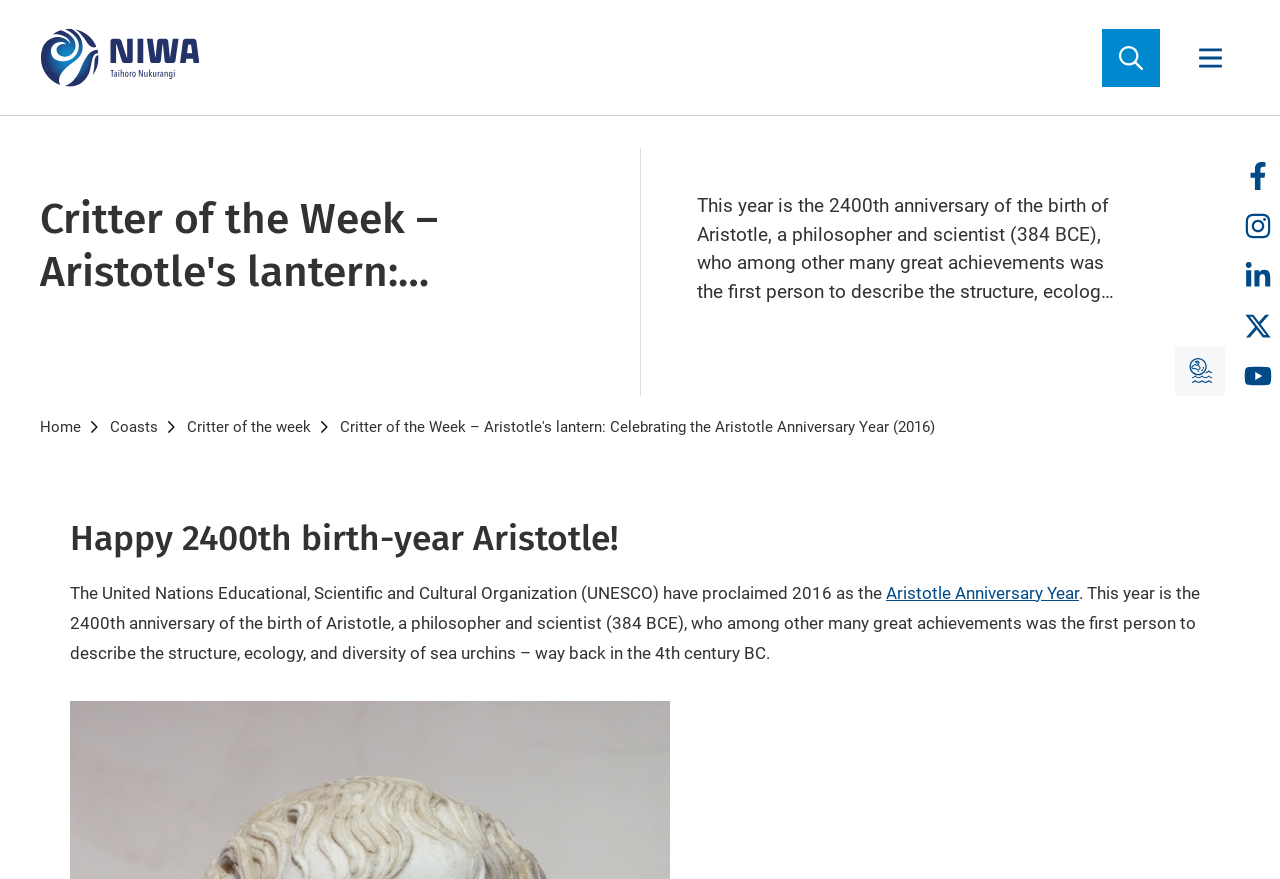Can you find the bounding box coordinates for the element that needs to be clicked to execute this instruction: "Visit the Oceans page"? The coordinates should be given as four float numbers between 0 and 1, i.e., [left, top, right, bottom].

[0.918, 0.394, 0.957, 0.45]